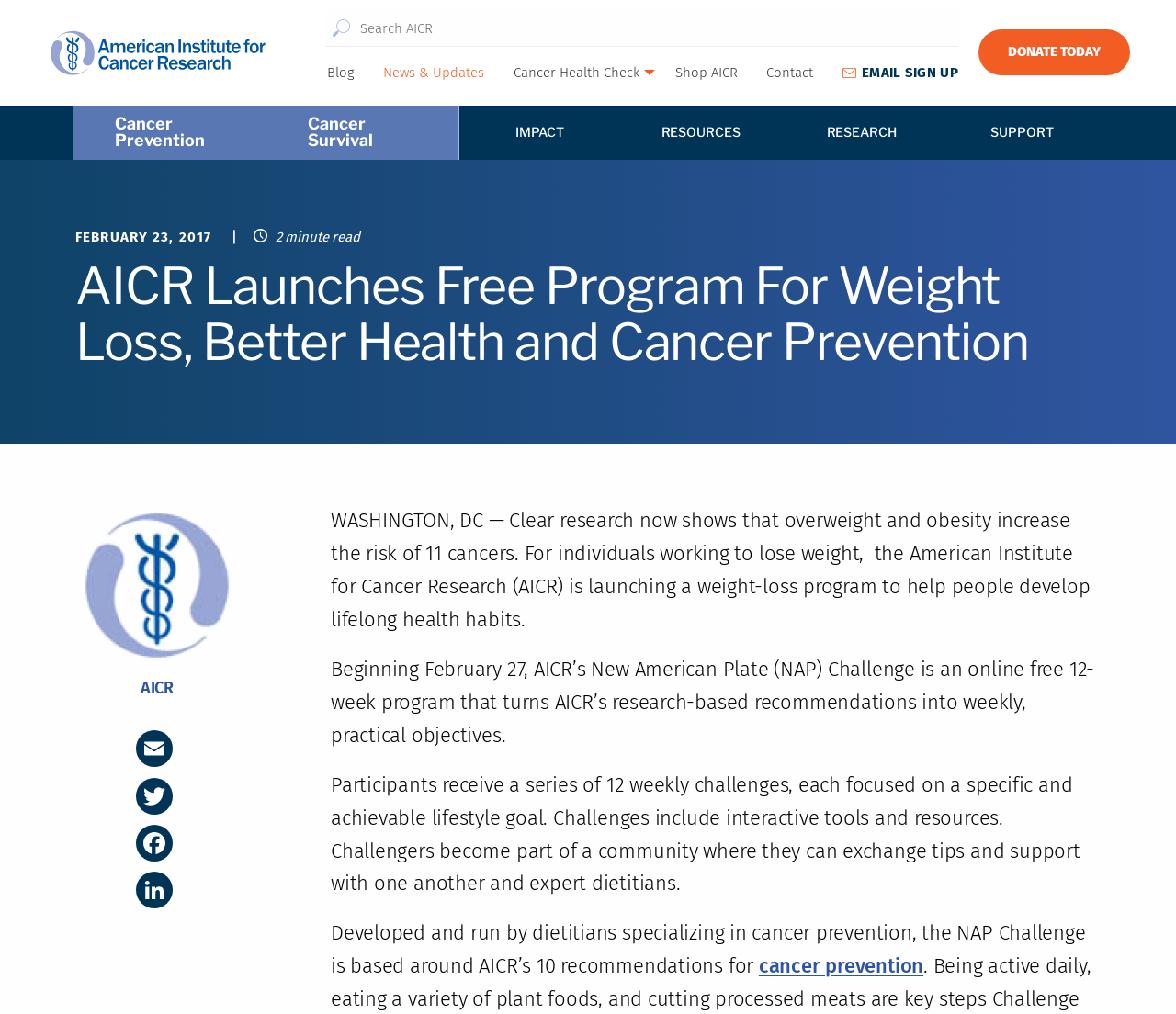Identify the bounding box coordinates of the section to be clicked to complete the task described by the following instruction: "Search for something". The coordinates should be four float numbers between 0 and 1, formatted as [left, top, right, bottom].

[0.277, 0.01, 0.815, 0.046]